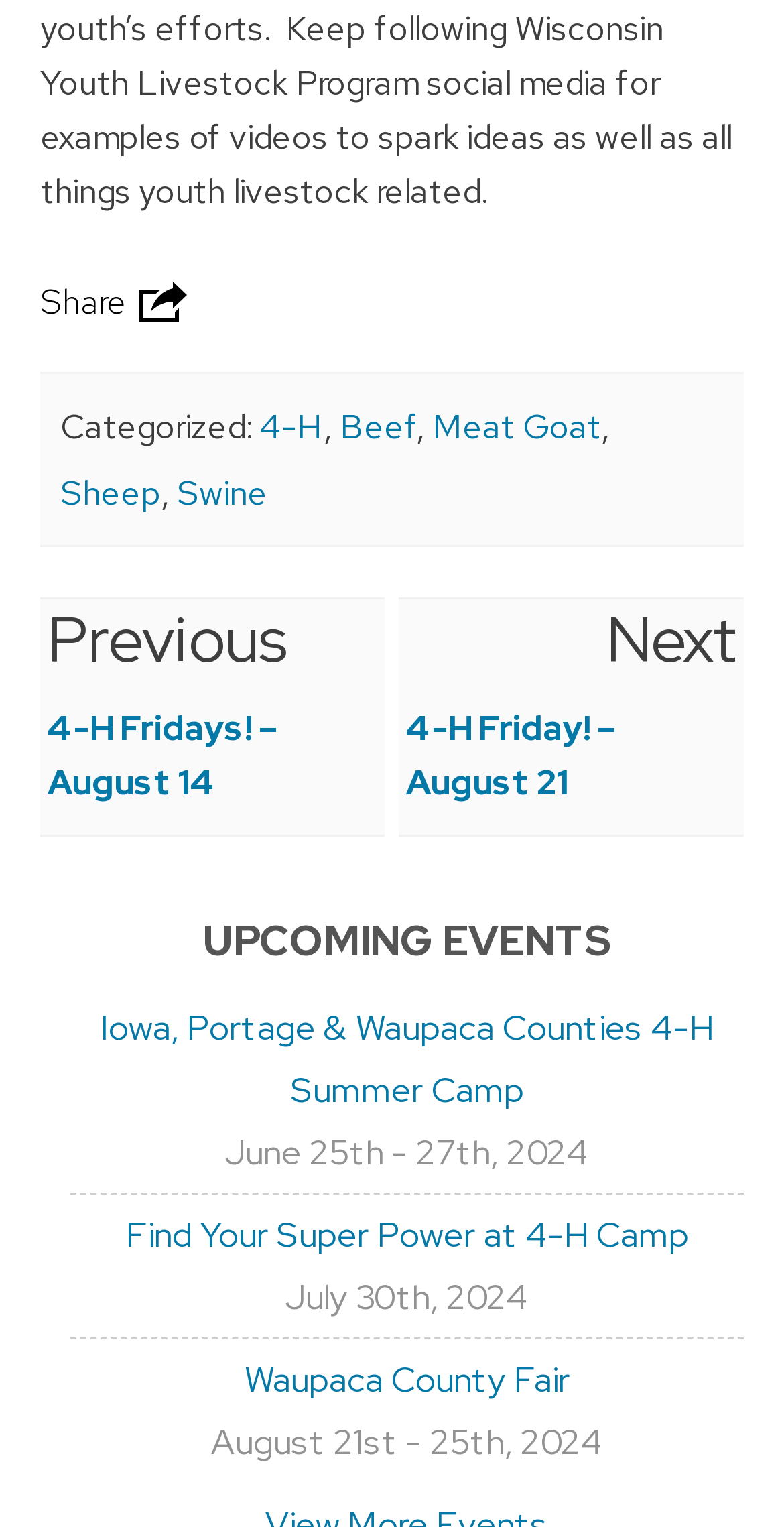Could you please study the image and provide a detailed answer to the question:
How many upcoming events are listed on the webpage?

The webpage lists three upcoming events: Iowa, Portage & Waupaca Counties 4-H Summer Camp, Find Your Super Power at 4-H Camp, and Waupaca County Fair. These events are listed with their corresponding dates, providing users with information about upcoming activities or events related to 4-H.